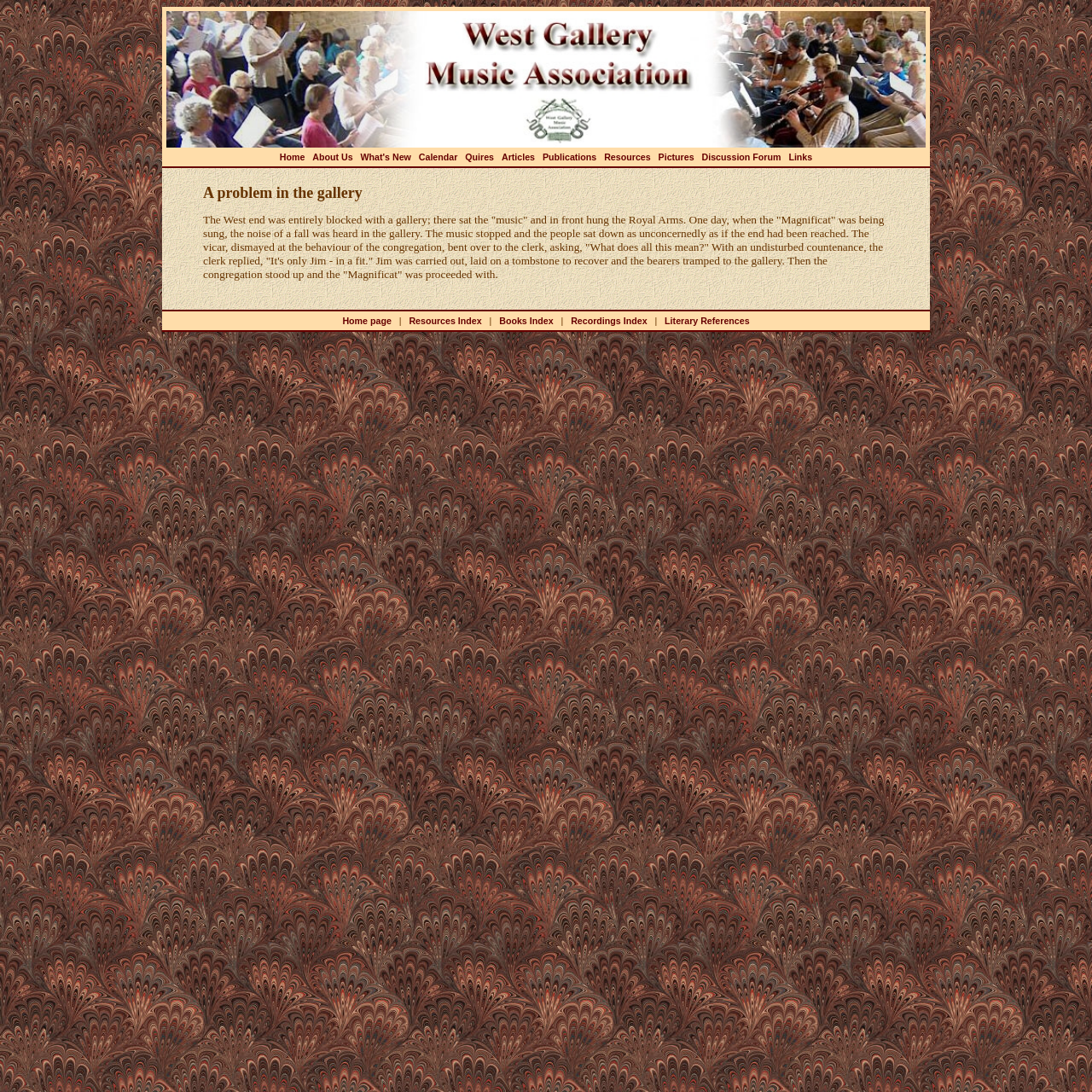Locate the bounding box coordinates of the area where you should click to accomplish the instruction: "Click the 'Home' link".

[0.256, 0.139, 0.279, 0.148]